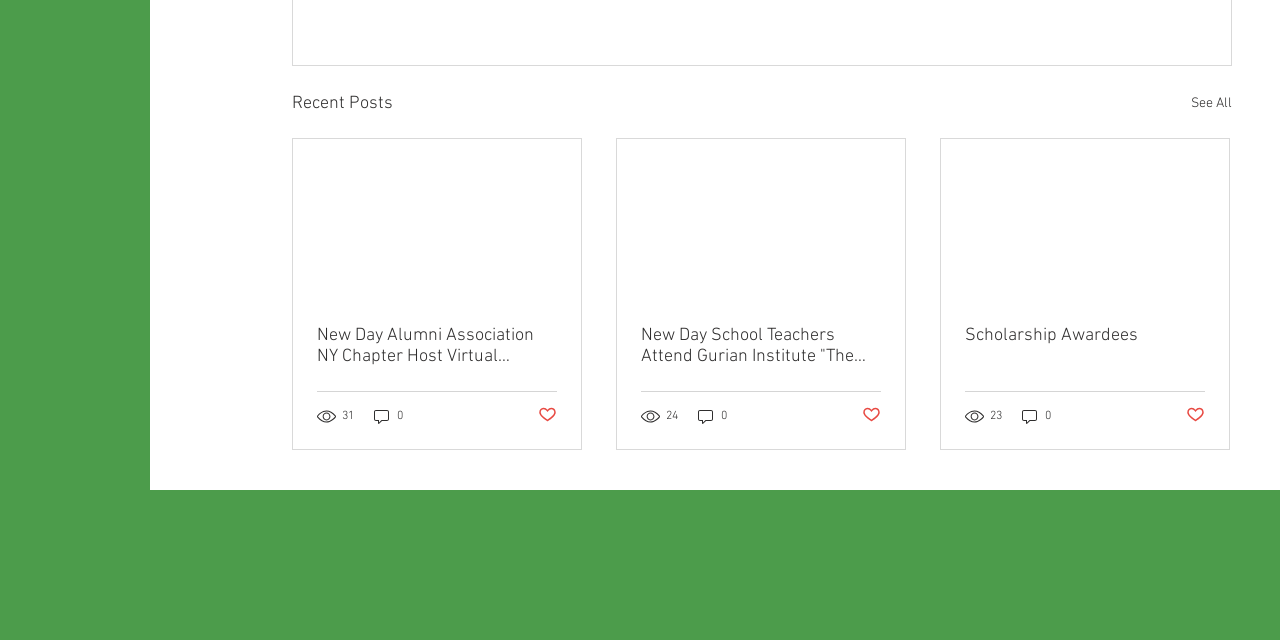Please determine the bounding box coordinates of the element's region to click in order to carry out the following instruction: "type in the comment box". The coordinates should be four float numbers between 0 and 1, i.e., [left, top, right, bottom].

None